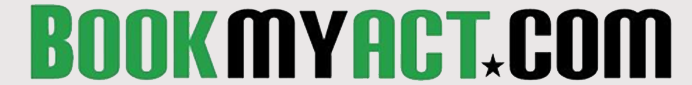Summarize the image with a detailed caption.

The image prominently displays the logo for "BOOKMYACT.COM," featuring a distinctive design where the text "BOOK" is styled in bold green letters, "MY" in bold black, and "ACT" in bold black as well, creating a visually striking contrast. The logo emphasizes the website's focus on booking entertainment acts, such as comedians, musicians, and performers. The addition of the star symbol at the end suggests a highlight of talent and excellence in the acts available for booking. This image likely serves as a key visual identity for the platform, reflecting its mission to connect users with diverse entertainment options.